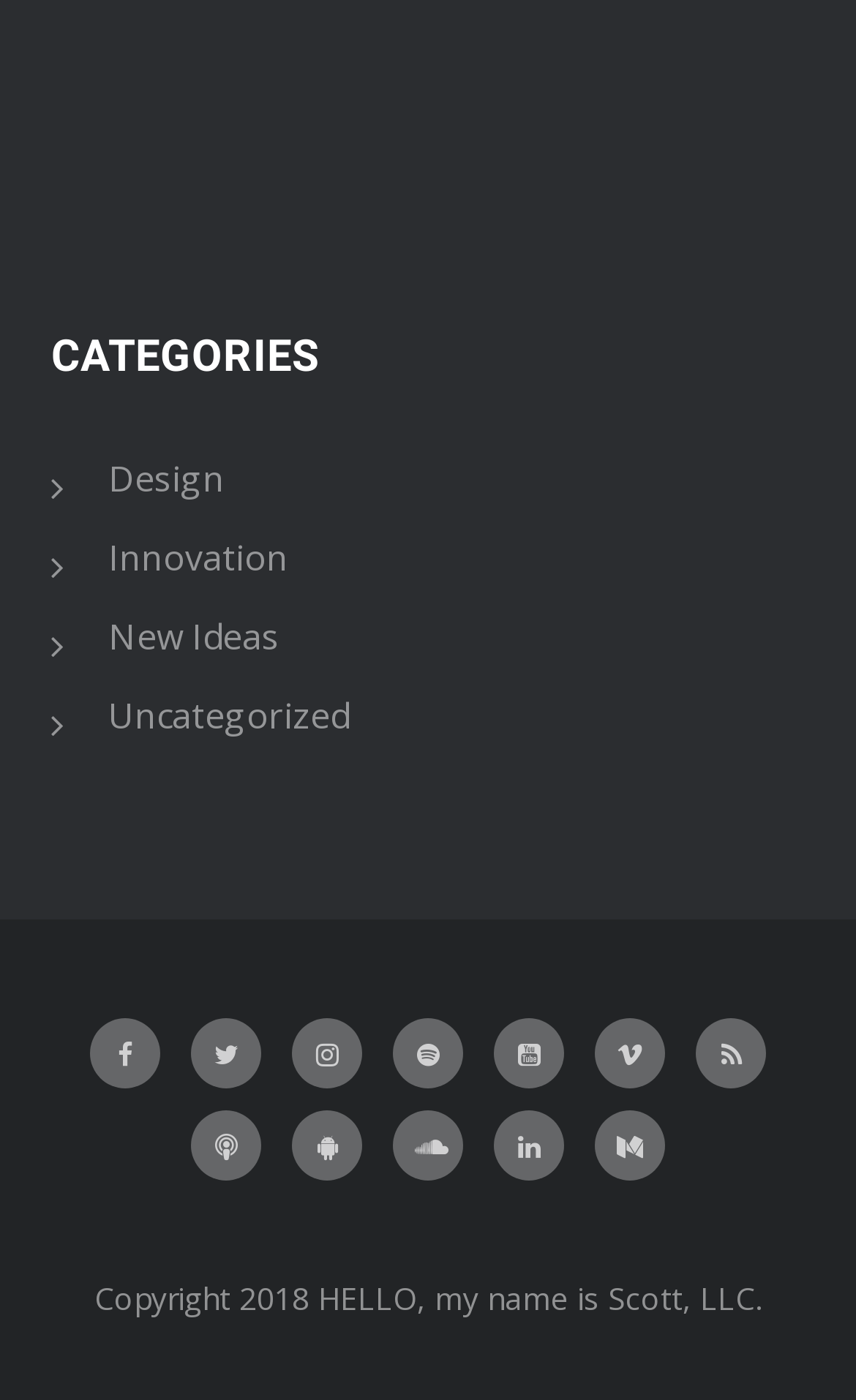Locate the bounding box coordinates of the clickable area needed to fulfill the instruction: "Click on Uncategorized category".

[0.127, 0.494, 0.409, 0.528]